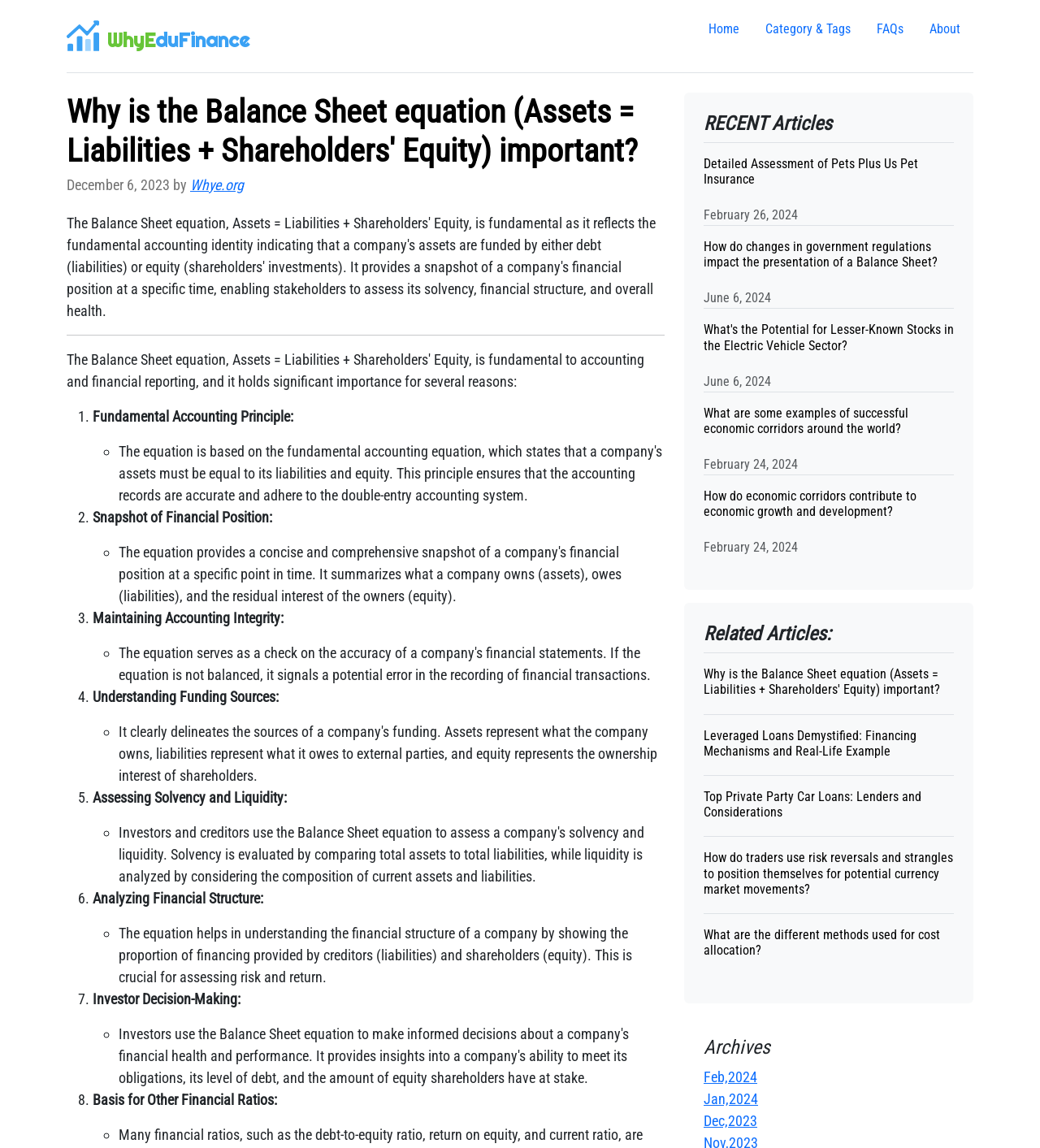Identify and extract the main heading from the webpage.

Why is the Balance Sheet equation (Assets = Liabilities + Shareholders' Equity) important?